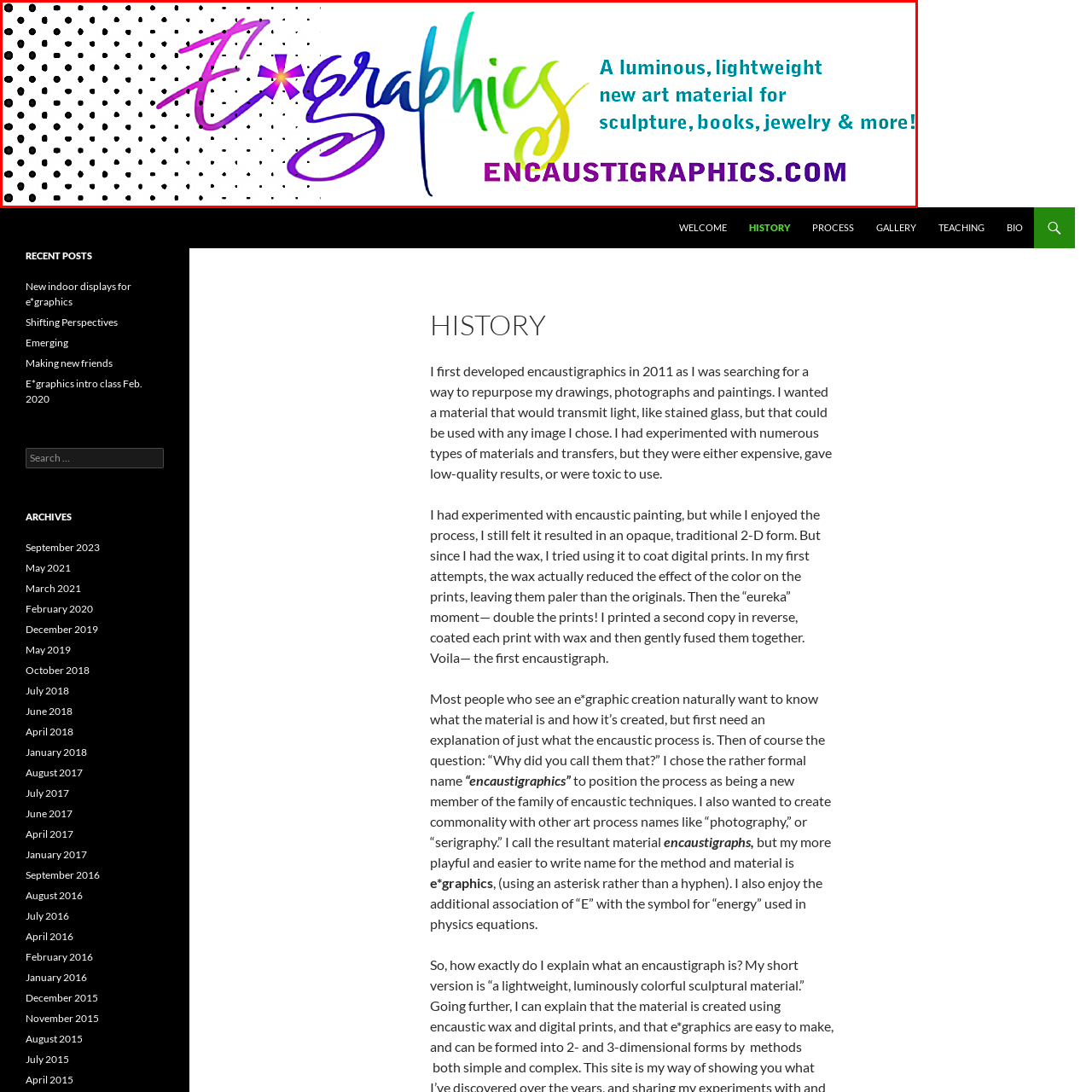Explain in detail the content of the image enclosed by the red outline.

The image prominently features the logo for "e*graphics," an innovative and luminous art material. The logo showcases a vibrant color palette that transitions through shades of purple, blue, green, and yellow, emphasizing its creative and artistic nature. Accompanying the logo is the tagline: "A luminous, lightweight new art material for sculpture, books, jewelry & more!" This highlights the versatility of the product, suggesting it can be used in a variety of artistic applications. The website link "ENCAUSTIGRAPHICS.COM" is also displayed, inviting viewers to explore more about this unique medium. The design's playful use of color and typography captures attention, making it clear that e*graphics is at the forefront of contemporary art materials.